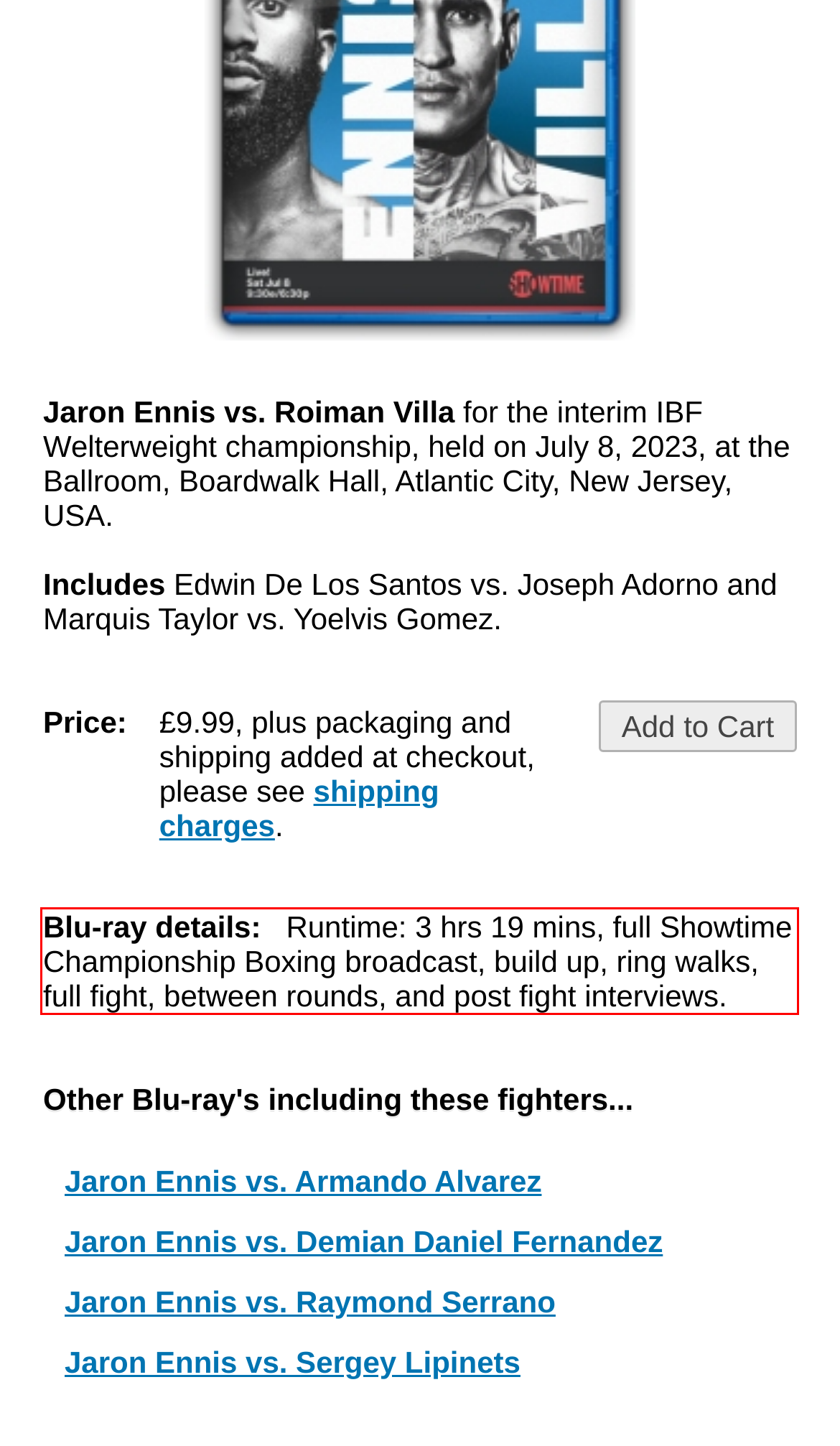Please extract the text content from the UI element enclosed by the red rectangle in the screenshot.

Blu-ray details: Runtime: 3 hrs 19 mins, full Showtime Championship Boxing broadcast, build up, ring walks, full fight, between rounds, and post fight interviews.